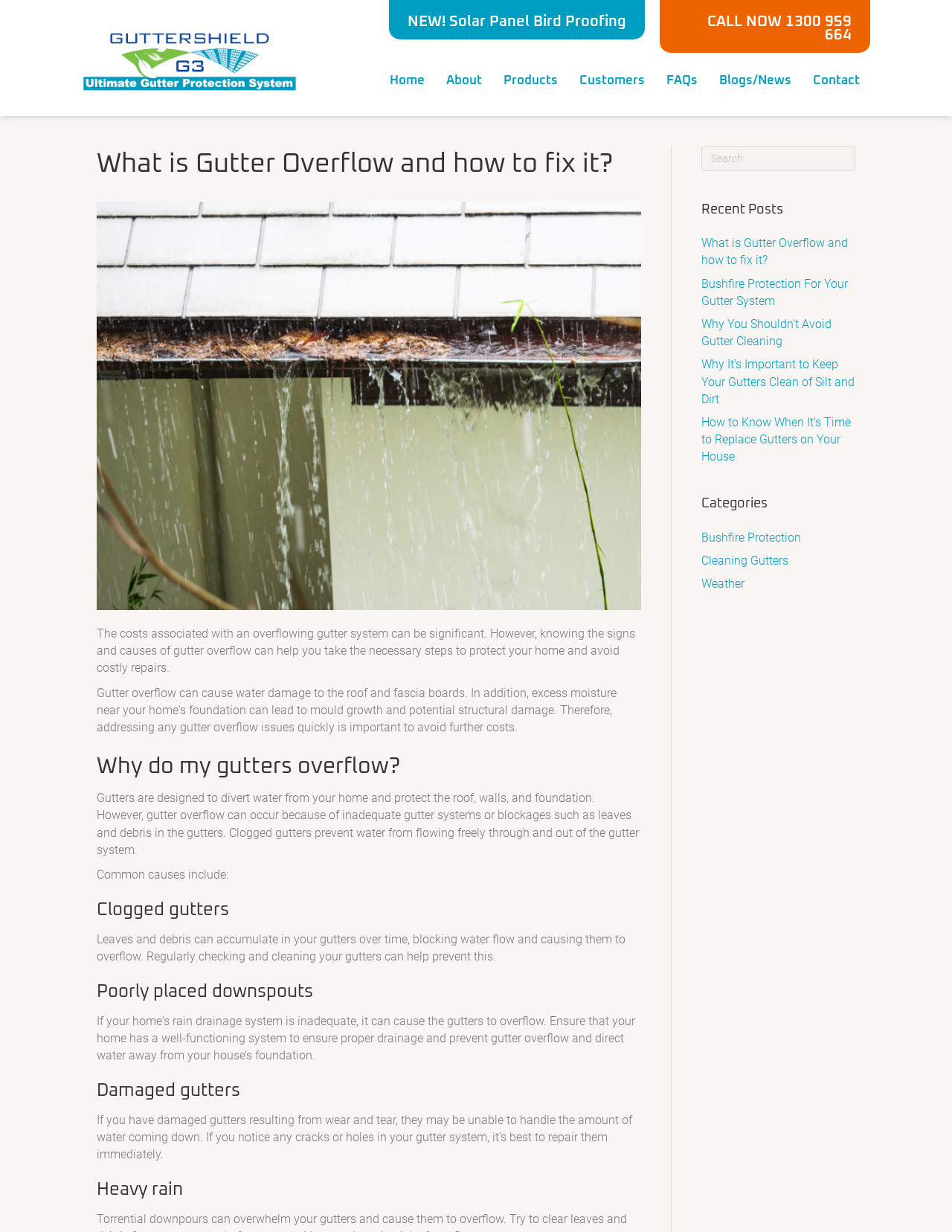Identify the bounding box coordinates of the clickable region to carry out the given instruction: "Click on the 'GuttershieldQLD' link".

[0.086, 0.044, 0.312, 0.055]